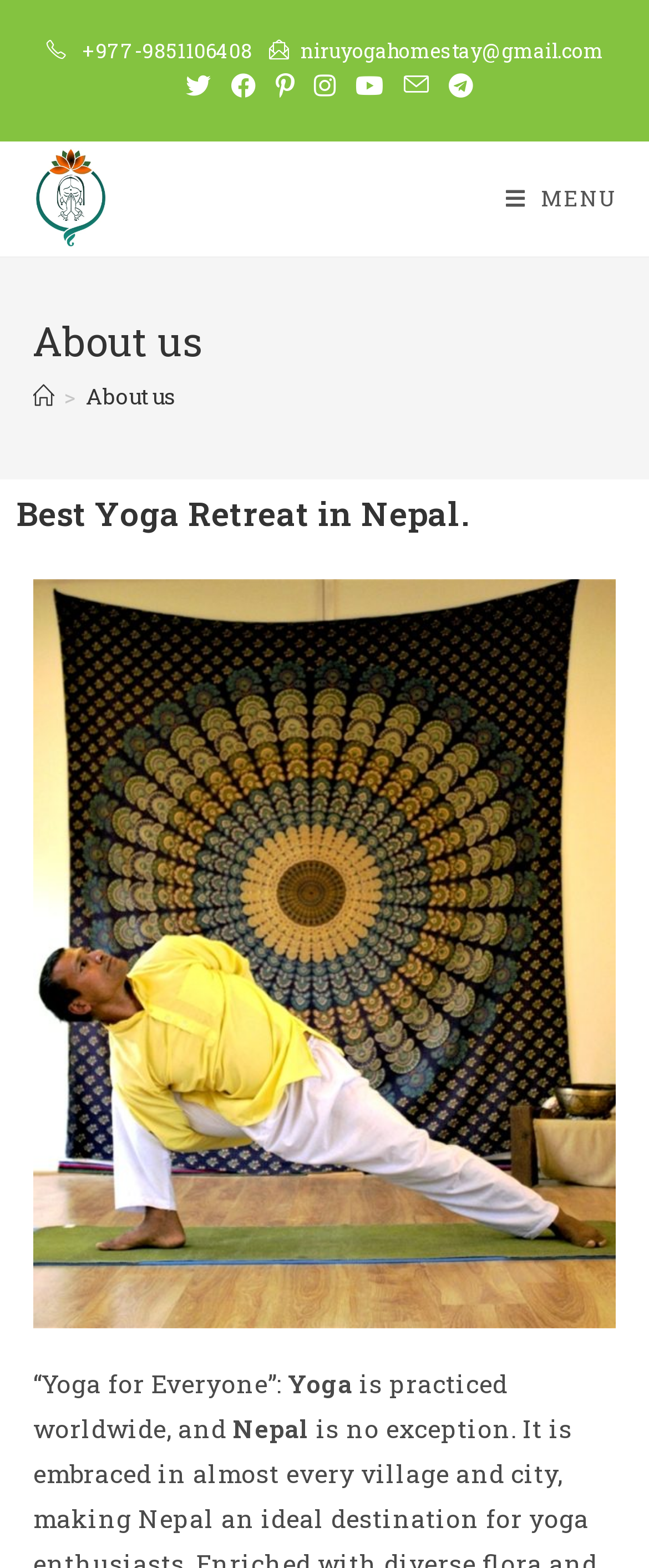Answer the question briefly using a single word or phrase: 
How many social media links are available?

7